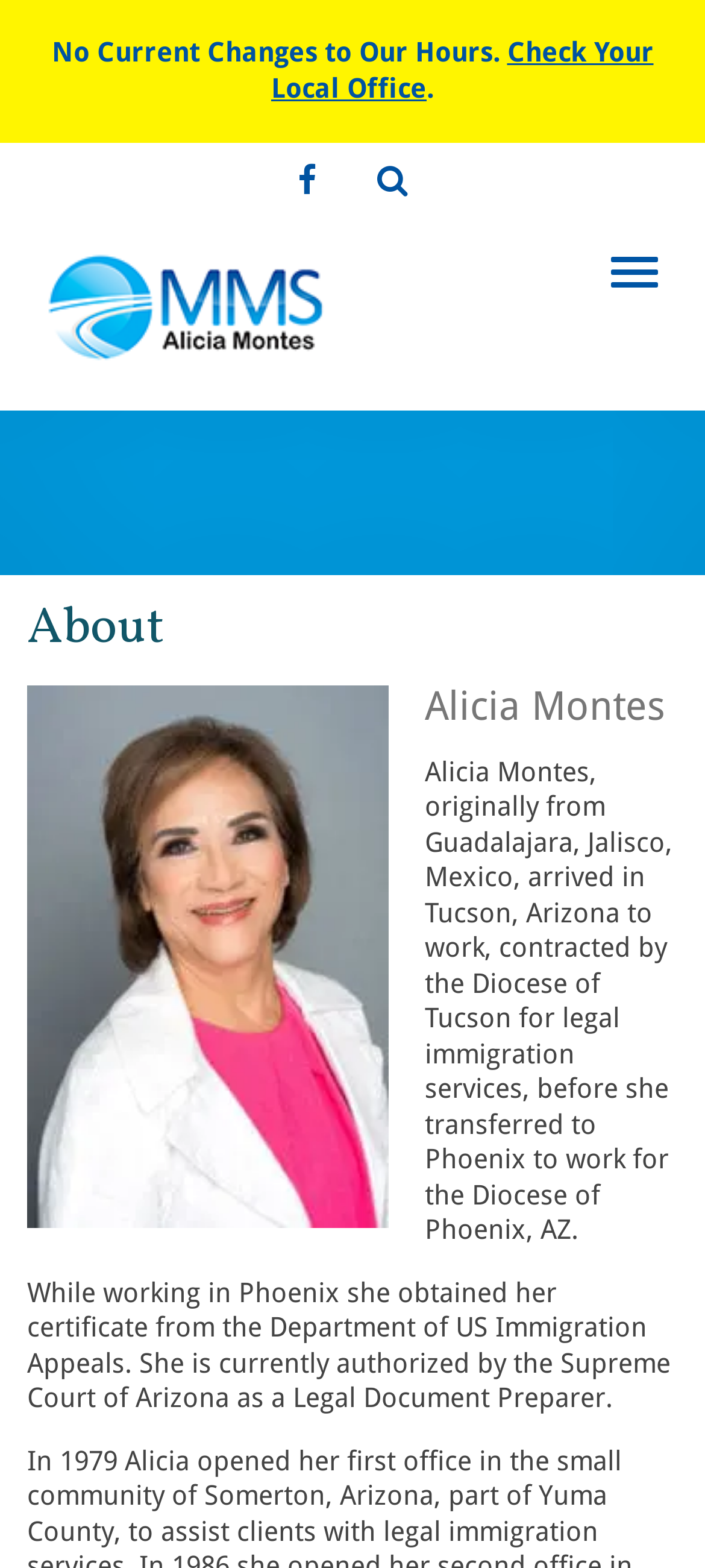Answer the following in one word or a short phrase: 
What is the name of the company founded by Alicia Montes?

Montes Multiple Services